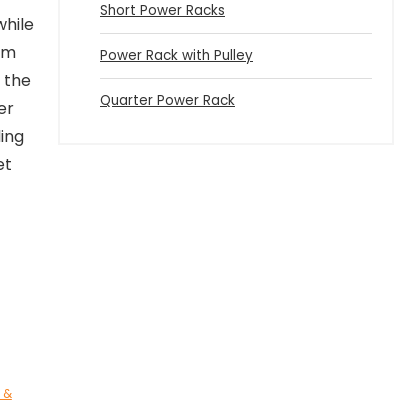Paint a vivid picture of the image with your description.

The image showcases the "Mirafit Jammer Arms," a versatile piece of fitness equipment designed to enhance full-body workouts and improve form and flexibility. It highlights features such as adjustable arm heights, allowing users to perform a variety of exercises, including overhead presses, dips, and tricep extensions, tailored to individual fitness needs. The product description emphasizes its utility in achieving personal fitness goals, making it an excellent addition for anyone looking to diversify their strength training routine. Below the image, there are links to related categories, including "Short Power Racks," "Power Rack with Pulley," and "Quarter Power Rack," suggesting a broad range of options for users interested in expanding their home gym setup.